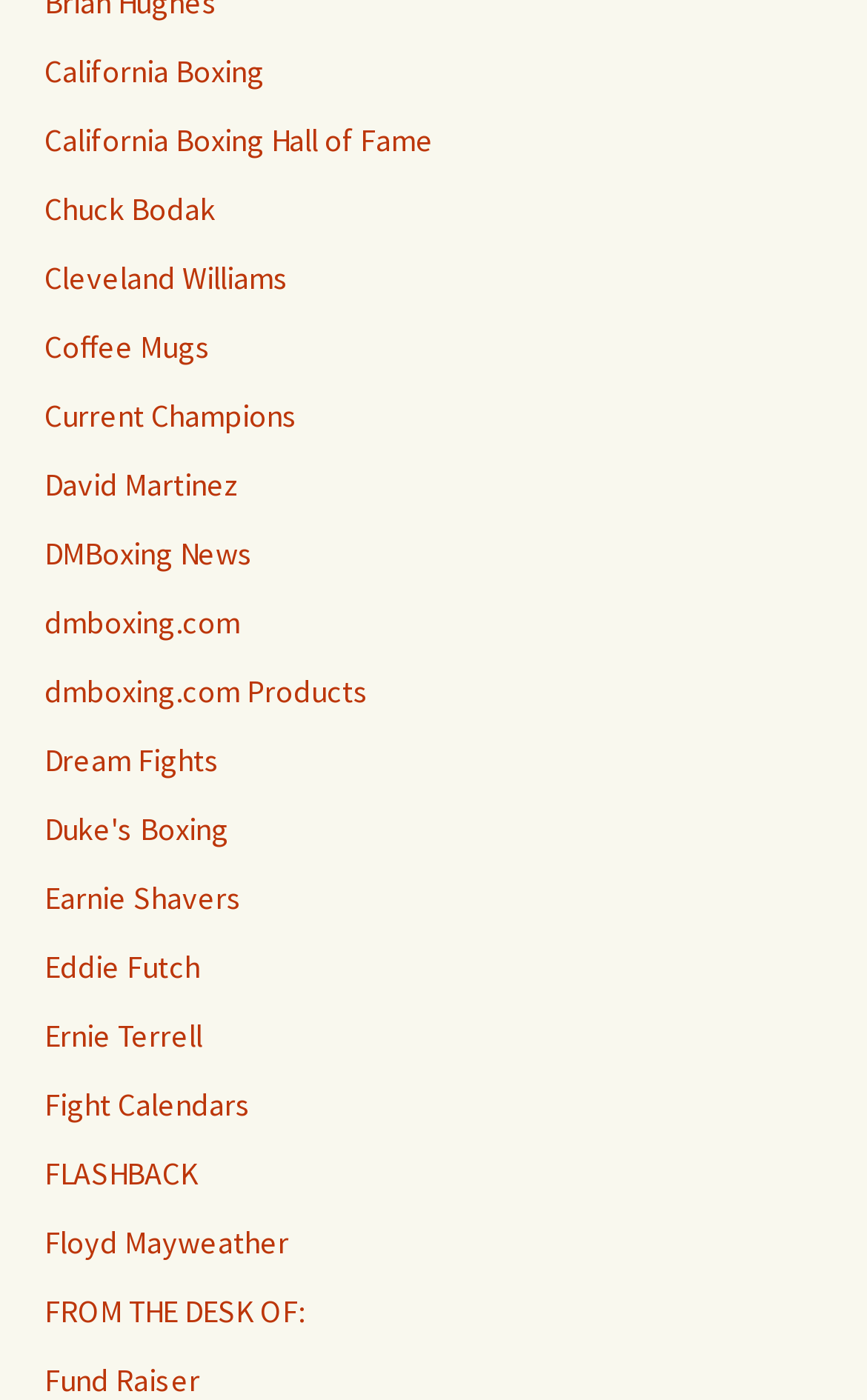Use one word or a short phrase to answer the question provided: 
What is the name of the section that mentions Floyd Mayweather?

FLASHBACK